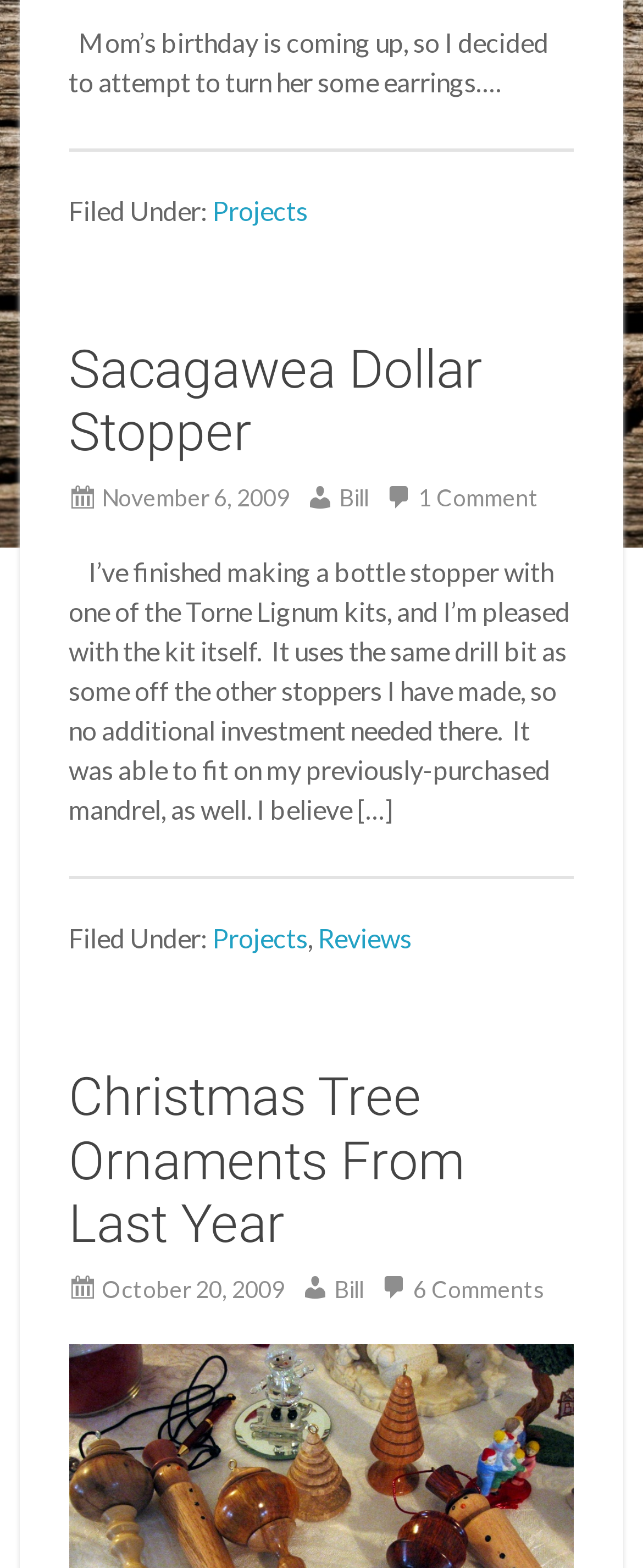Refer to the element description Reviews and identify the corresponding bounding box in the screenshot. Format the coordinates as (top-left x, top-left y, bottom-right x, bottom-right y) with values in the range of 0 to 1.

[0.494, 0.588, 0.64, 0.608]